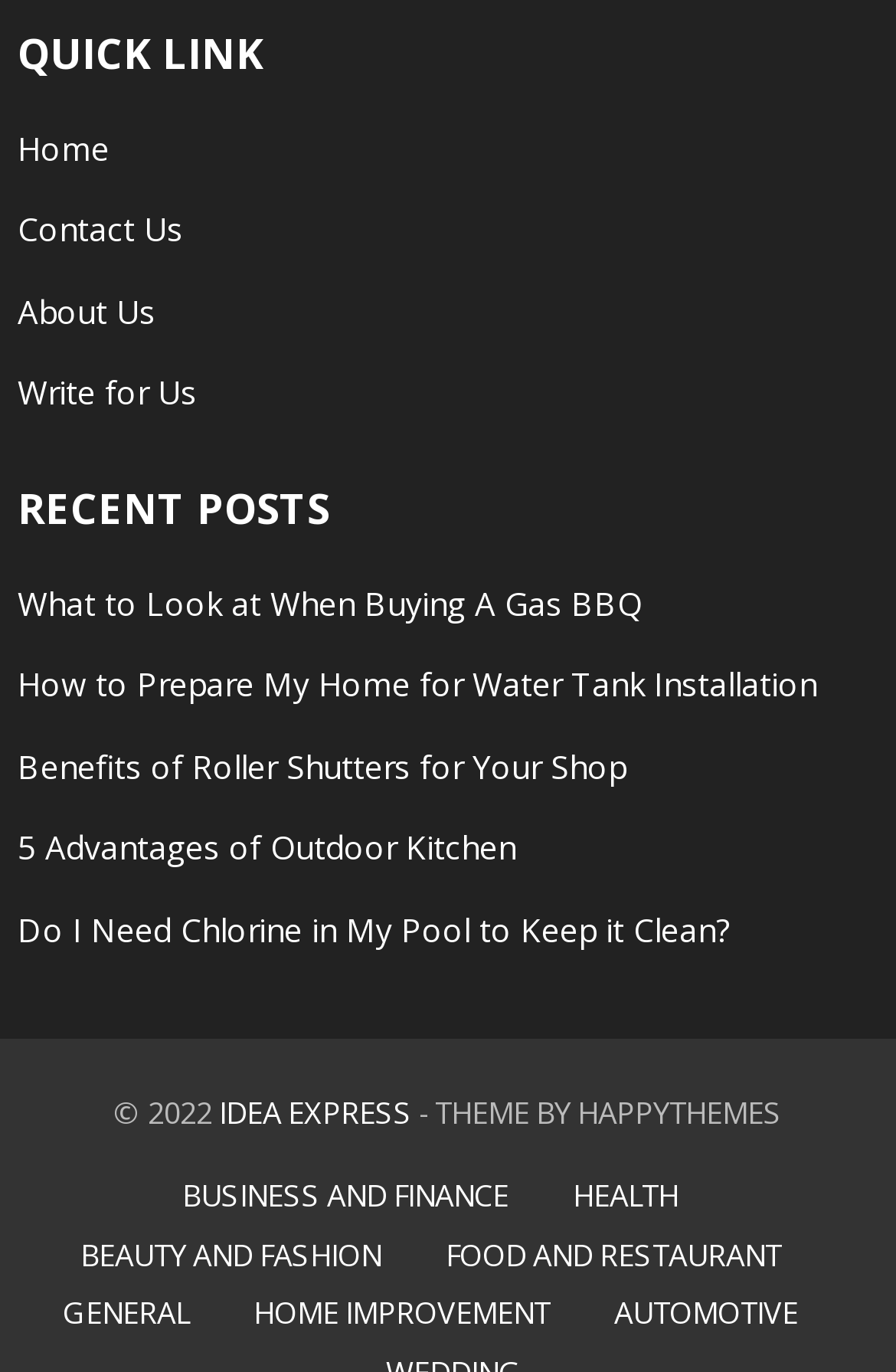Pinpoint the bounding box coordinates of the area that should be clicked to complete the following instruction: "explore home improvement articles". The coordinates must be given as four float numbers between 0 and 1, i.e., [left, top, right, bottom].

[0.283, 0.942, 0.614, 0.972]